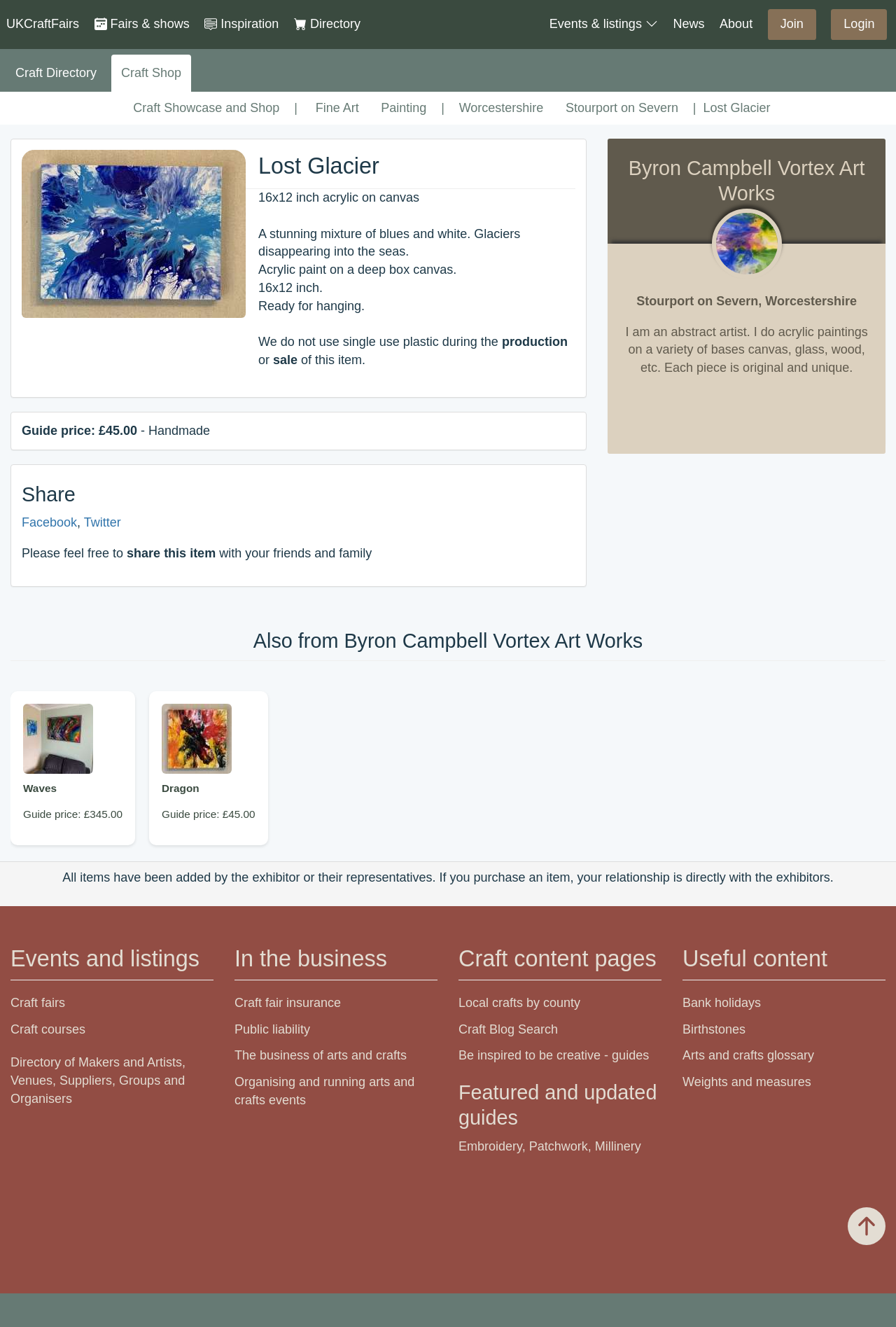Respond with a single word or phrase:
What is the medium used in the artwork?

Acrylic paint